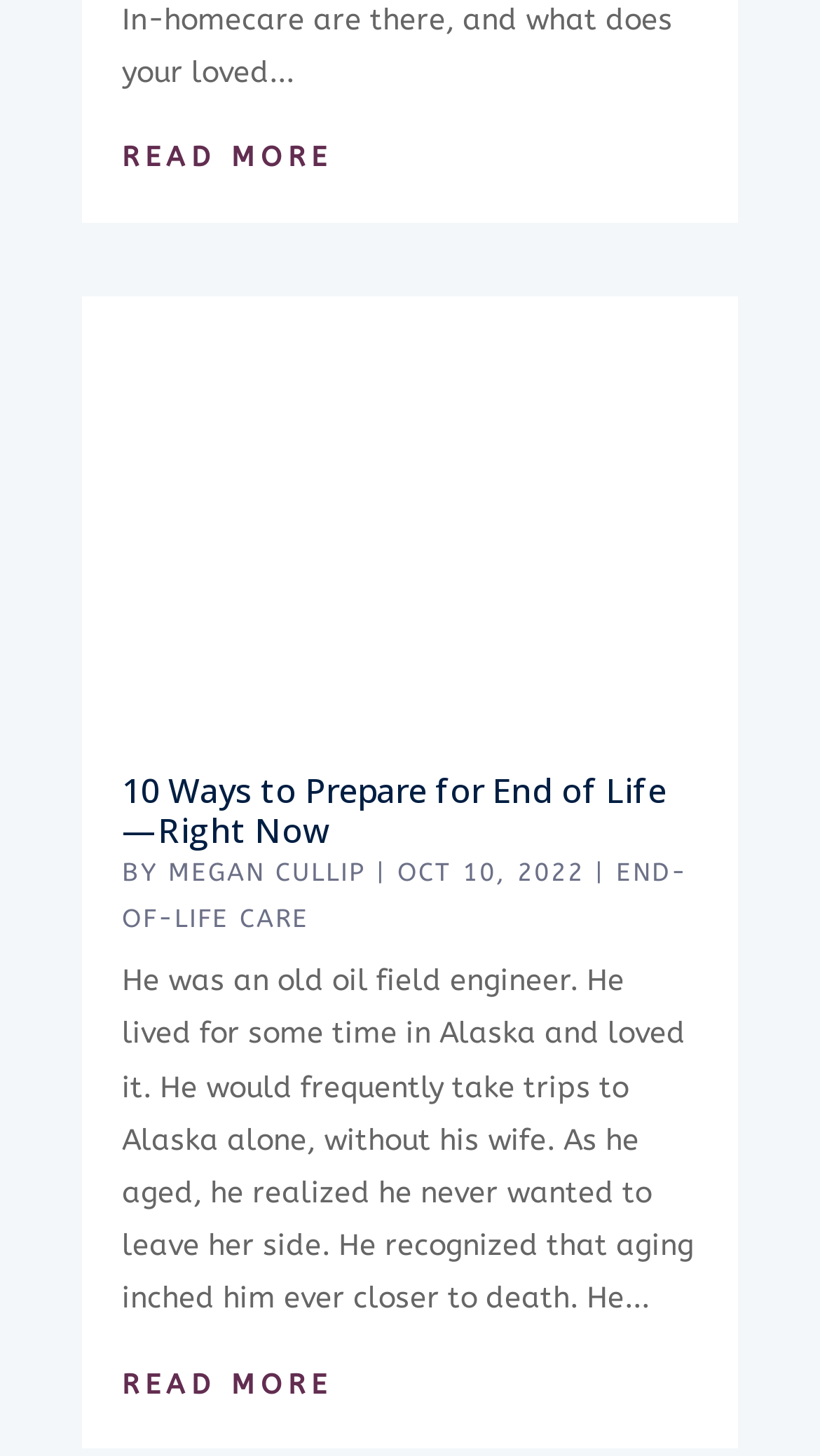Extract the bounding box coordinates for the described element: "read more". The coordinates should be represented as four float numbers between 0 and 1: [left, top, right, bottom].

[0.149, 0.091, 0.851, 0.125]